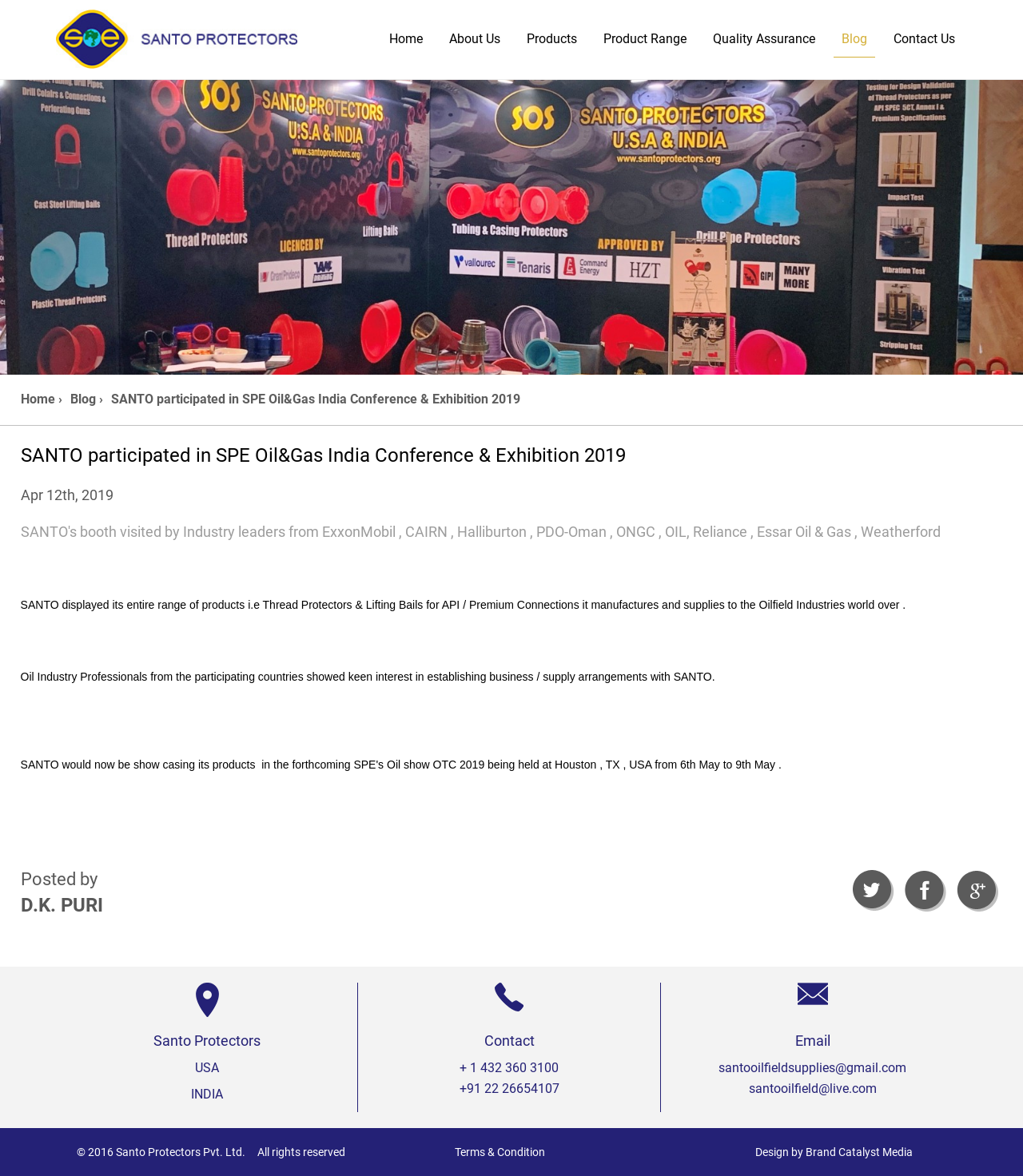Determine the bounding box coordinates of the clickable region to execute the instruction: "Learn more about Santo's product range". The coordinates should be four float numbers between 0 and 1, denoted as [left, top, right, bottom].

[0.507, 0.019, 0.572, 0.048]